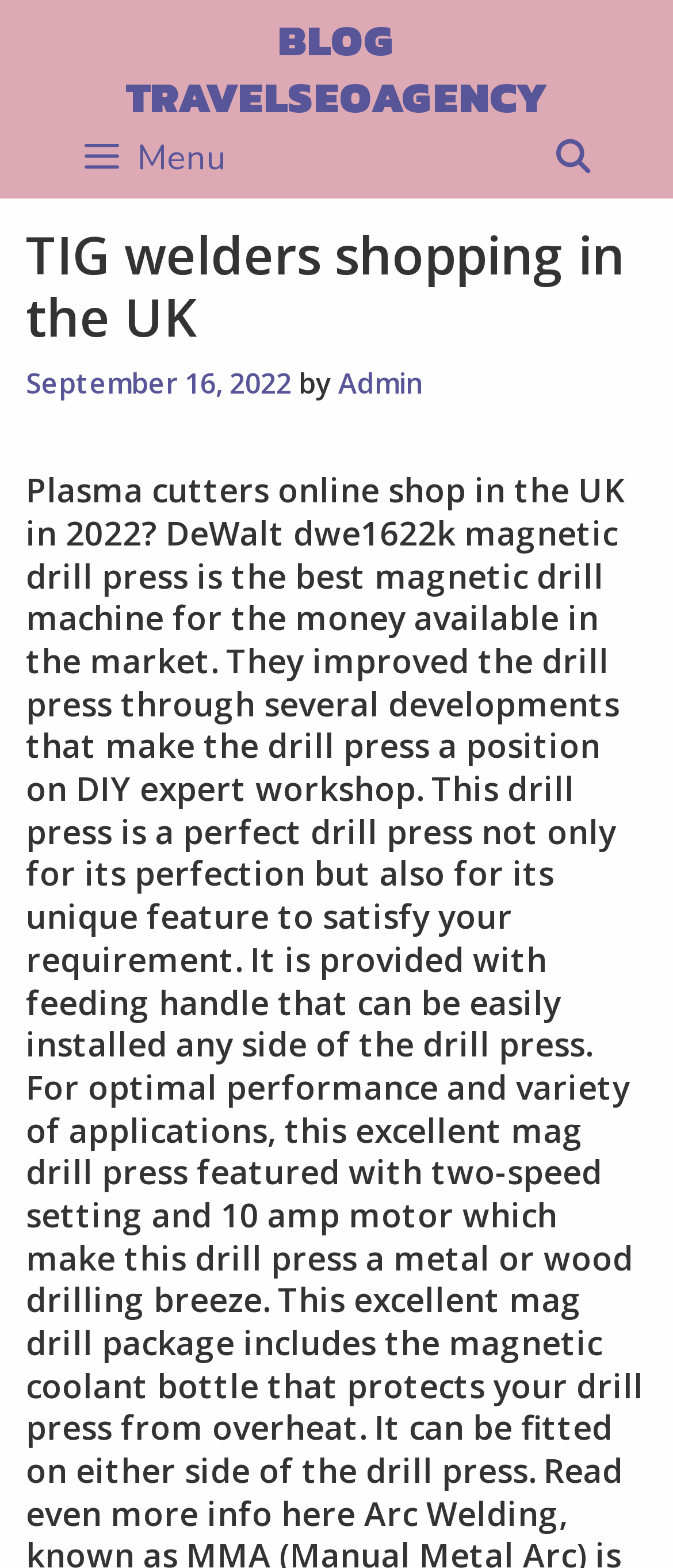Consider the image and give a detailed and elaborate answer to the question: 
What is the purpose of the search button?

The search button is located at the top right of the webpage and has a magnifying glass icon. Its purpose is to allow users to search for specific content within the blog.